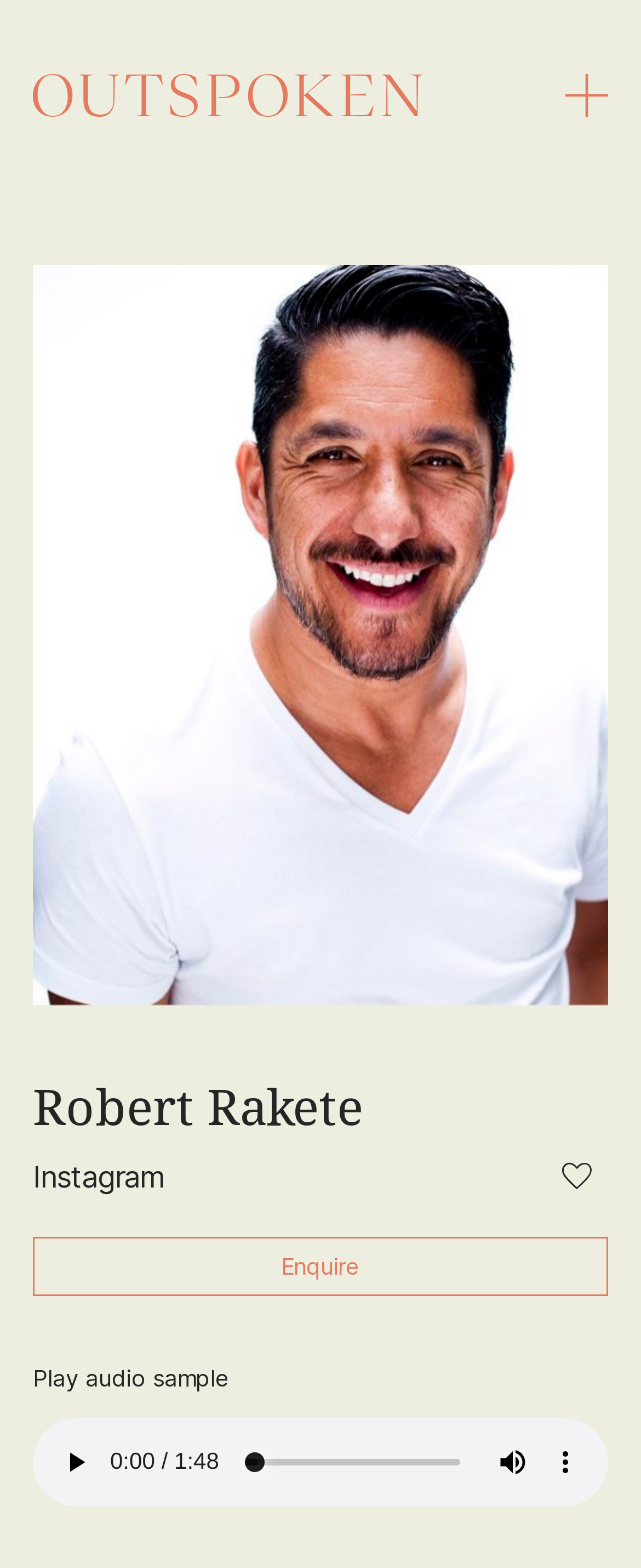What social media platform is linked on this webpage?
Answer the question with as much detail as possible.

The link 'Instagram' is present on the webpage, indicating that Robert Rakete's Instagram profile is linked from this webpage.